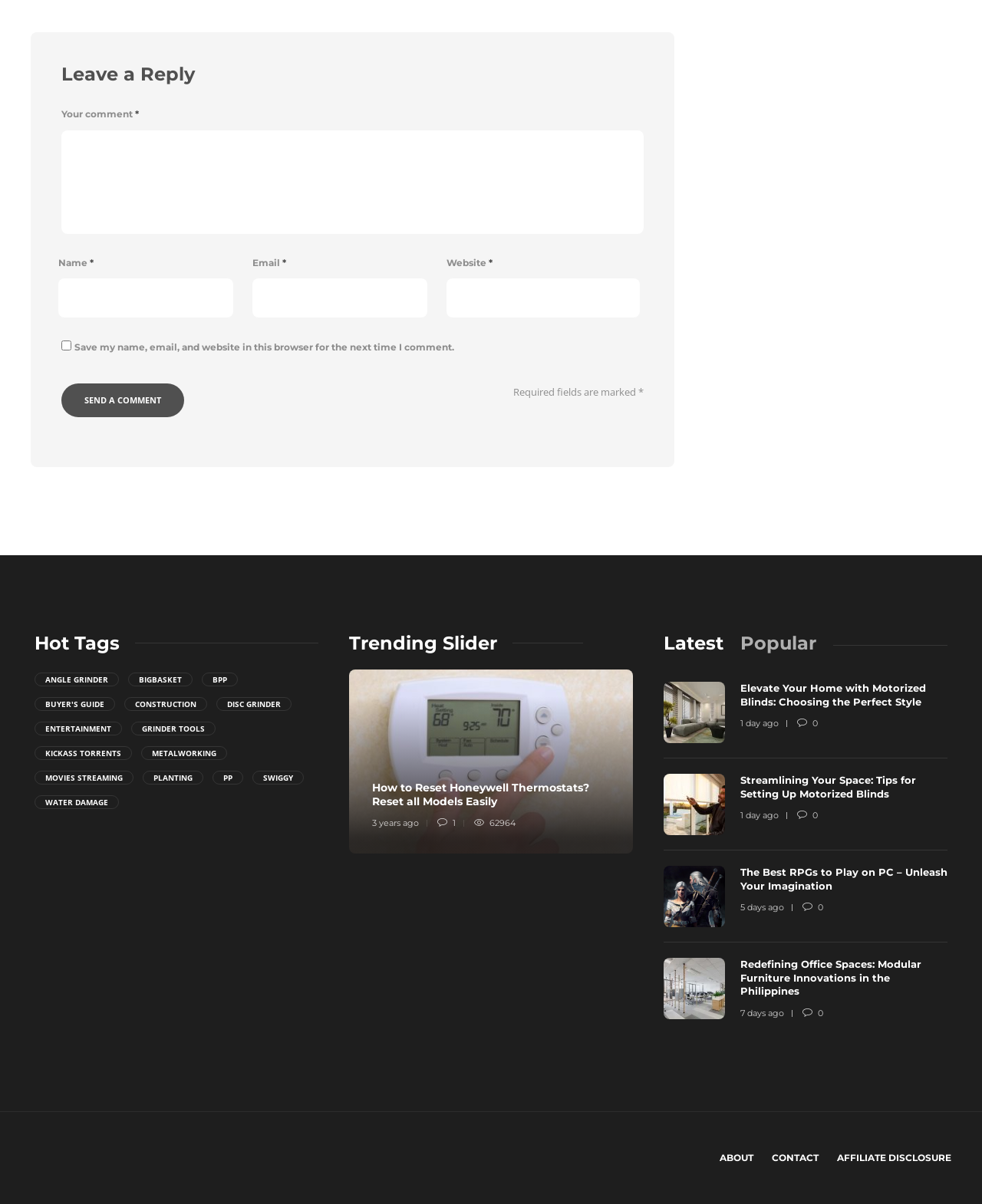Show the bounding box coordinates of the region that should be clicked to follow the instruction: "Click on the 'Hot Tags' section."

[0.035, 0.525, 0.324, 0.543]